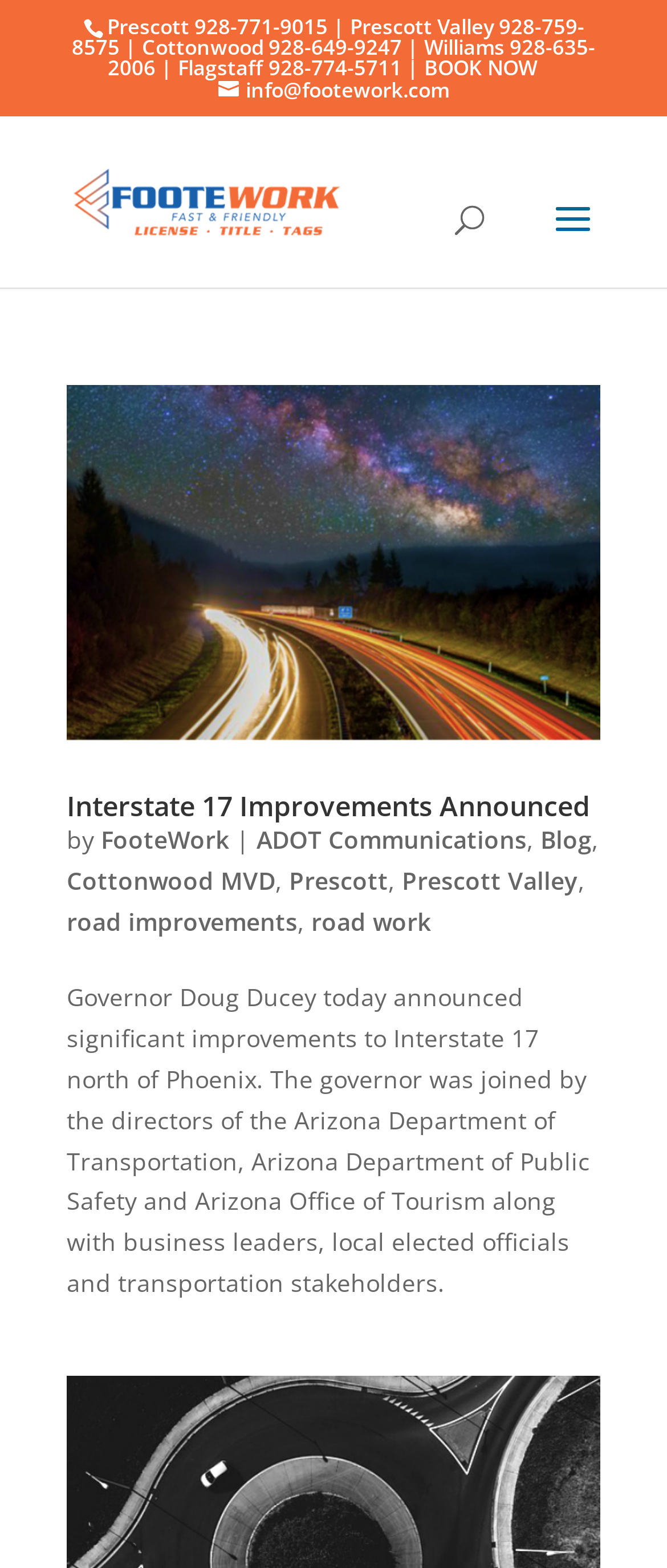What is the company name?
Please provide a detailed and comprehensive answer to the question.

I found the company name 'FooteWork' in the top-left corner of the webpage, which is also a link.